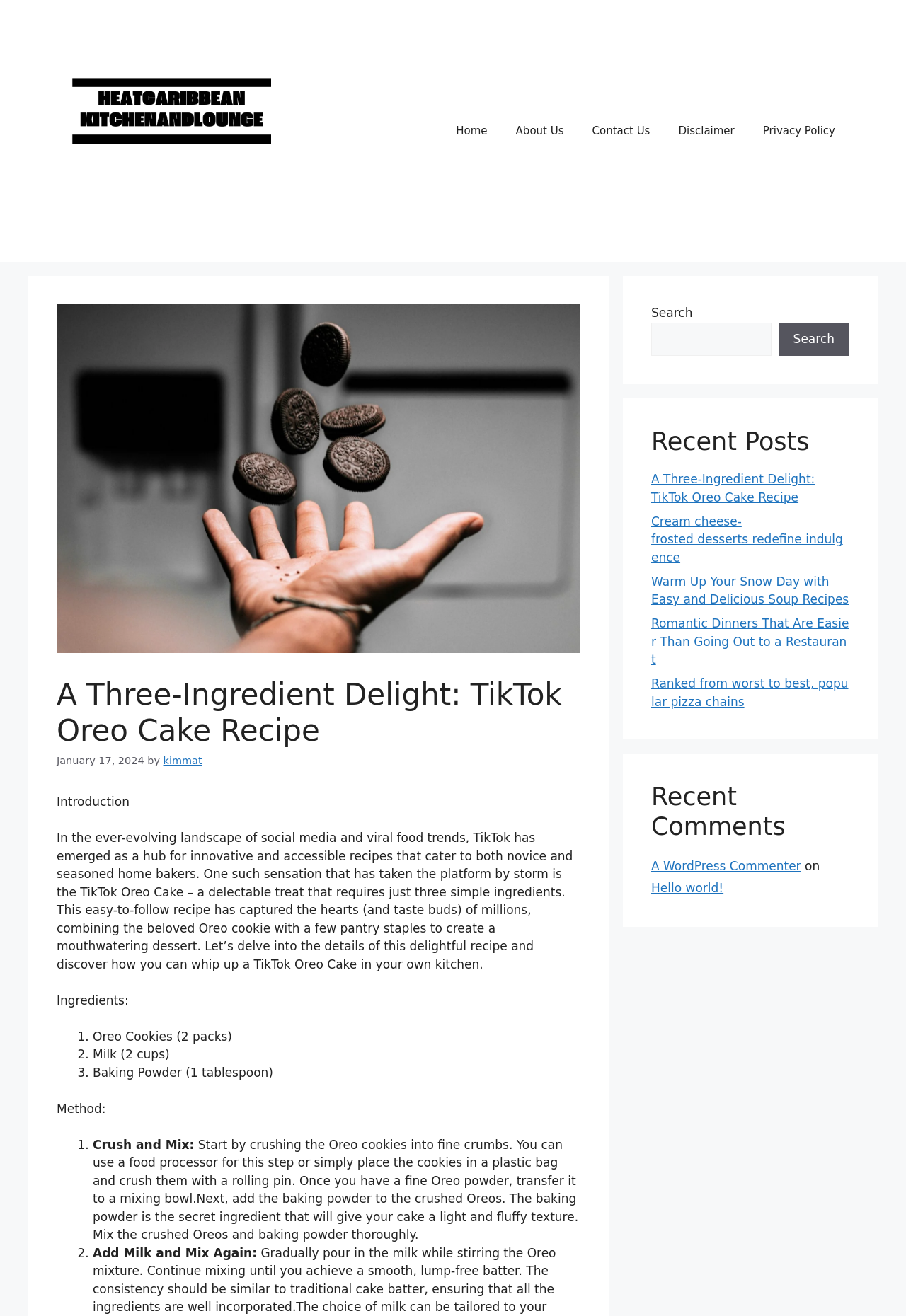Based on the element description About Us, identify the bounding box of the UI element in the given webpage screenshot. The coordinates should be in the format (top-left x, top-left y, bottom-right x, bottom-right y) and must be between 0 and 1.

[0.554, 0.083, 0.638, 0.116]